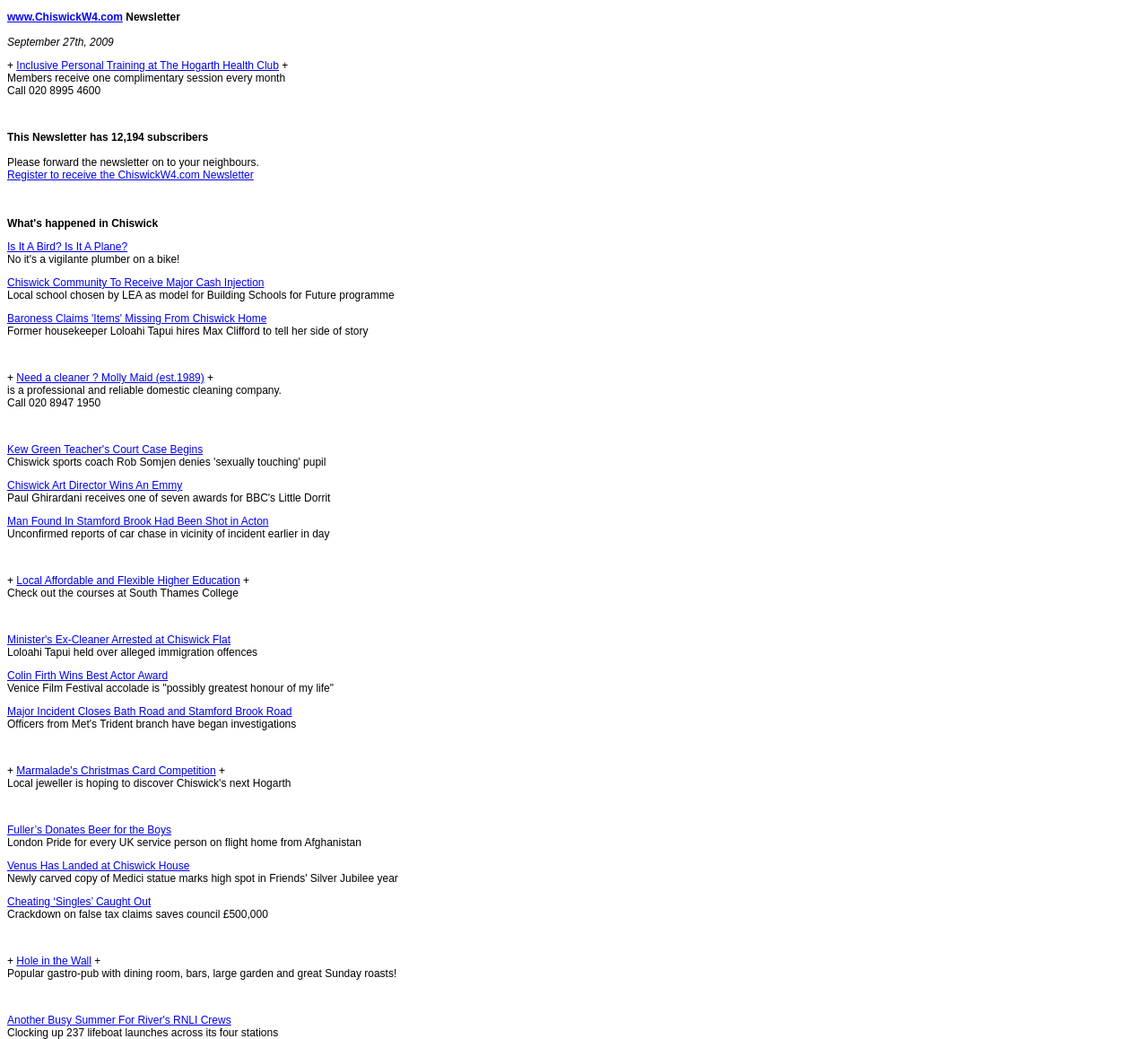How many subscribers does this newsletter have?
Relying on the image, give a concise answer in one word or a brief phrase.

12,194